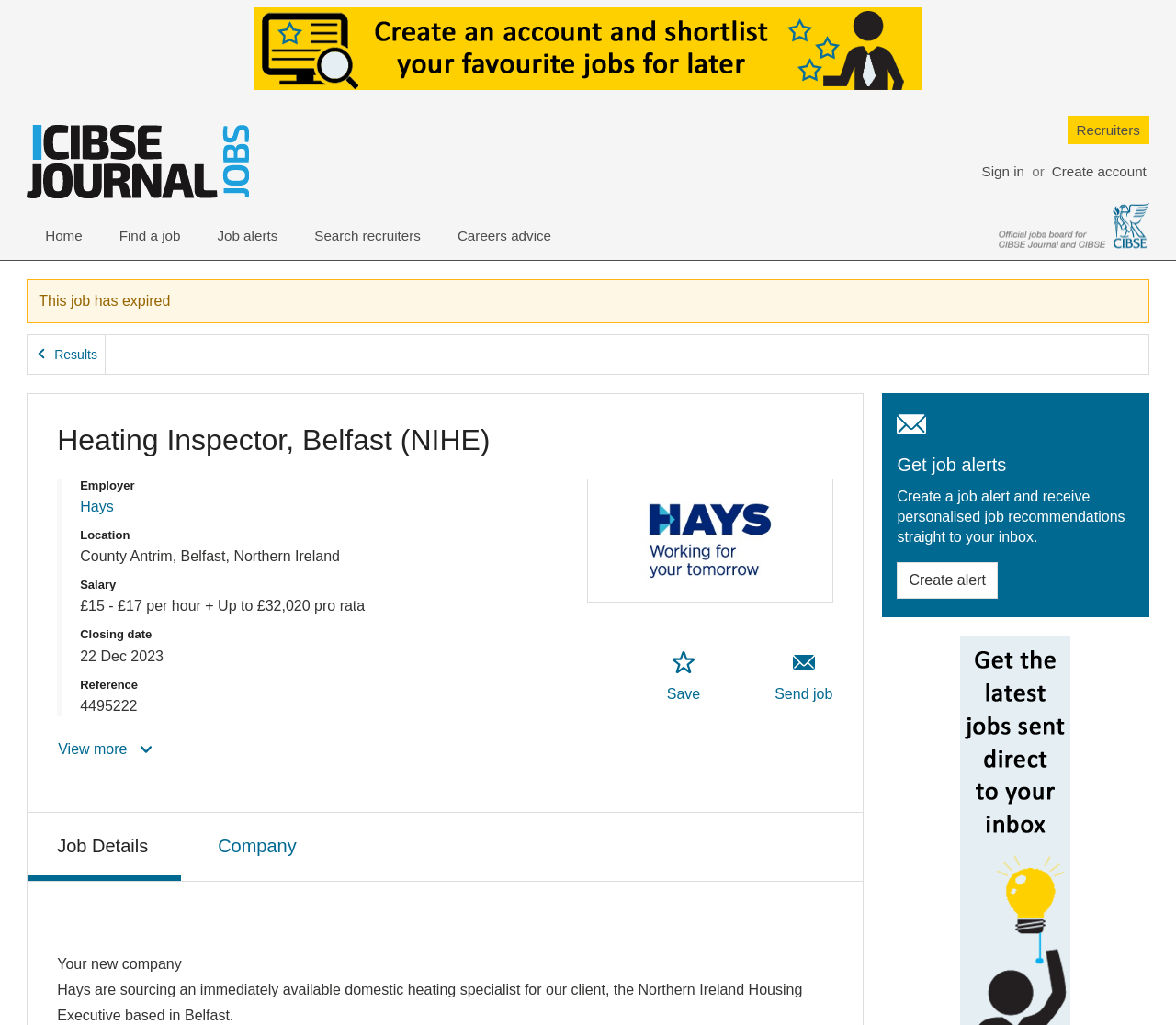Create a full and detailed caption for the entire webpage.

This webpage is a job posting for a Heating Inspector position in Belfast, Northern Ireland, with Hays. At the top of the page, there is a sign-in link and a create account link, along with a recruiters link. Below this, there is a navigation menu with links to the homepage, find a job, job alerts, search recruiters, and careers advice.

The main content of the page is divided into sections. The first section displays the job title, "Heating Inspector, Belfast (NIHE)", and a description list with details about the job, including the employer, location, salary, and closing date. Below this, there is a "View more" button.

The next section has a button to save the job to a shortlist and a link to send the job to someone. There is also a tab list with two tabs, "Job Details" and "Company", which allow users to switch between viewing the job details and company information.

The "Job Details" section displays a heading and a paragraph of text describing the job and the company. There is also an image and a heading "Get job alerts" with a link to create a job alert.

At the bottom of the page, there is a link to go back to the results page. Throughout the page, there are several links and buttons that allow users to interact with the job posting and navigate to other related pages.